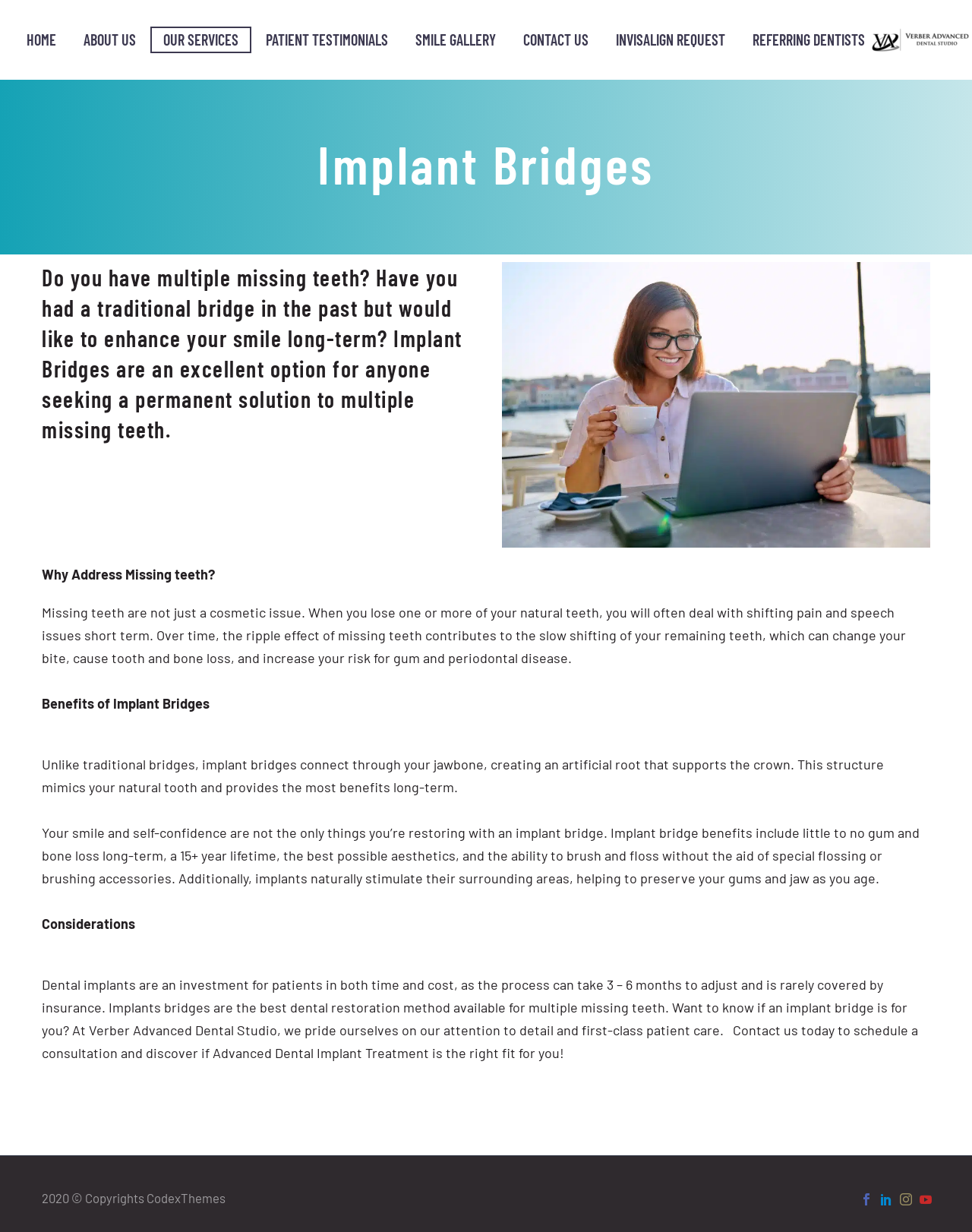Identify and provide the bounding box coordinates of the UI element described: "CONTACT US". The coordinates should be formatted as [left, top, right, bottom], with each number being a float between 0 and 1.

[0.527, 0.023, 0.617, 0.042]